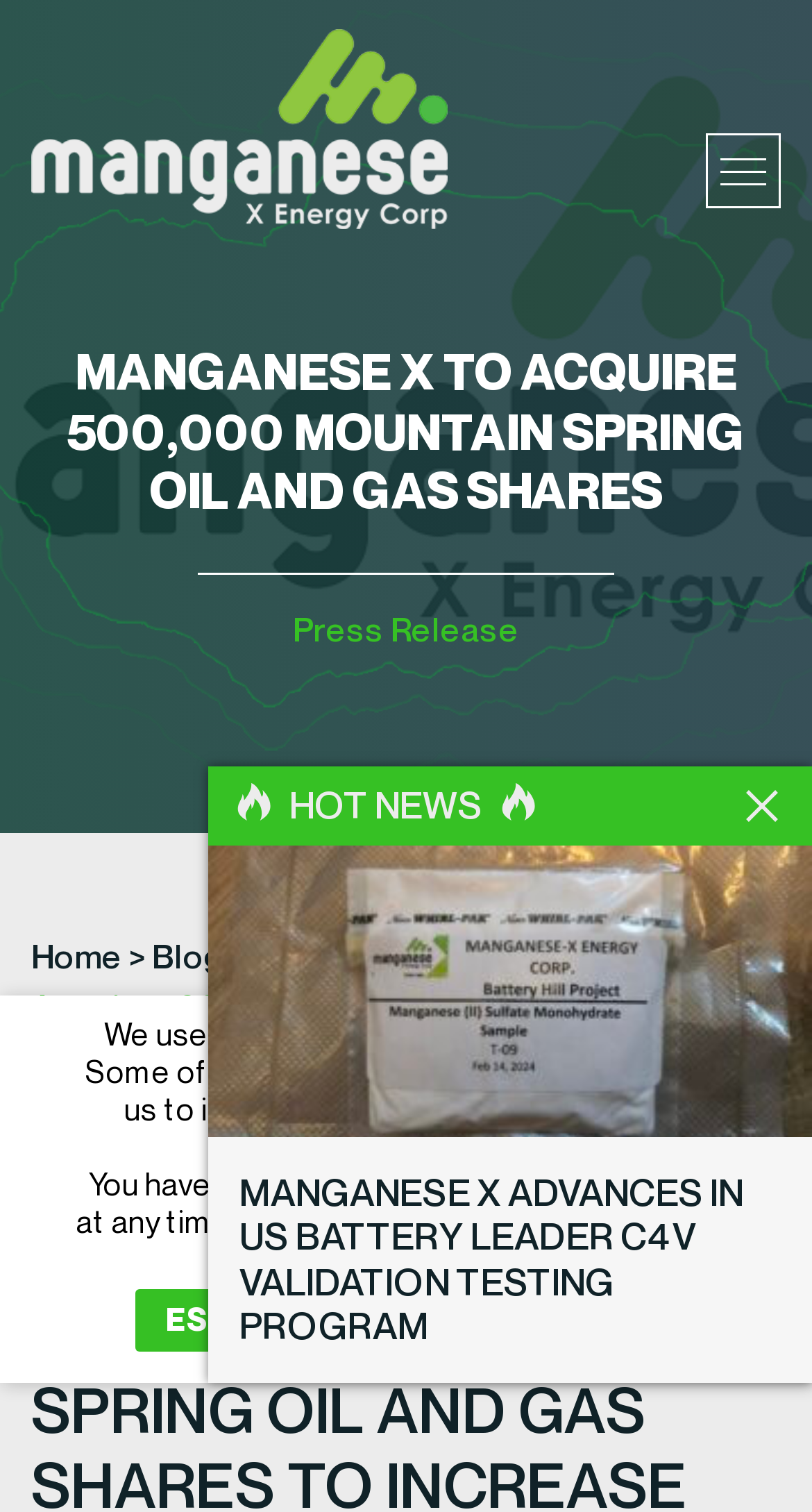Please provide a detailed answer to the question below based on the screenshot: 
What is the purpose of the button at the top-right corner?

The button at the top-right corner does not have any text or description, so its purpose cannot be determined from the webpage.